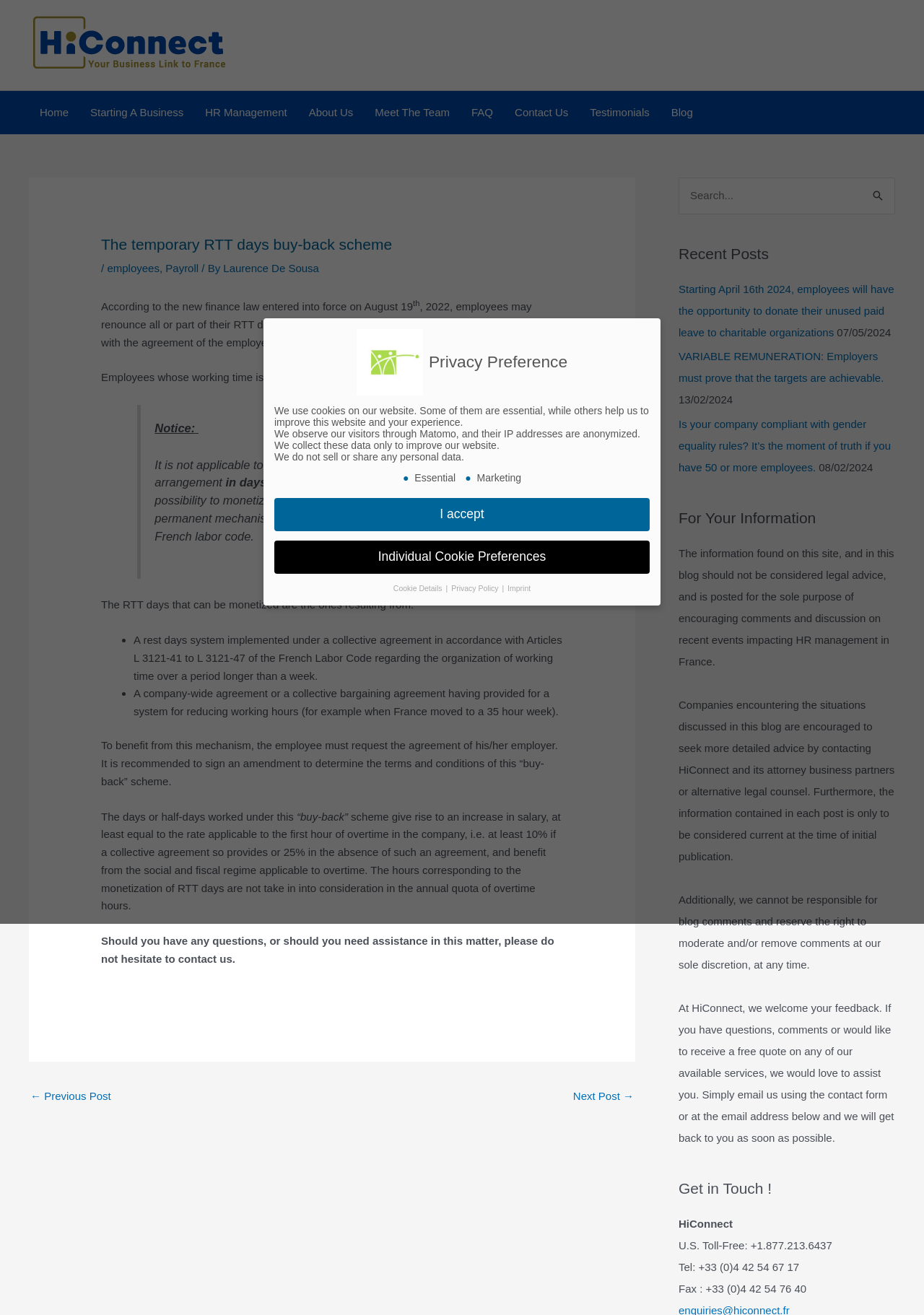Who can benefit from the RTT days buy-back scheme?
Using the image as a reference, give a one-word or short phrase answer.

Employees